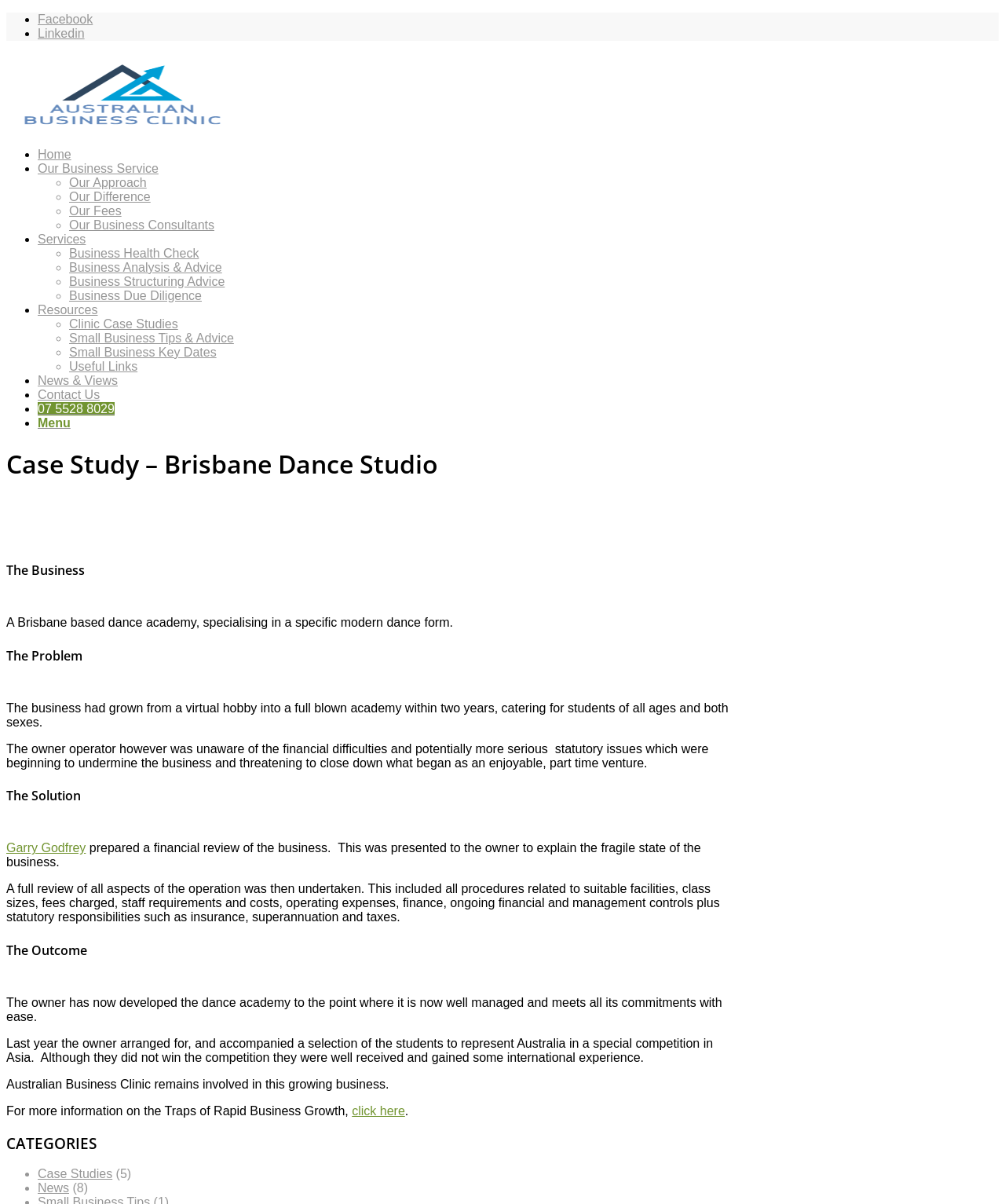Find the bounding box coordinates of the element to click in order to complete the given instruction: "View Our Business Service."

[0.038, 0.134, 0.158, 0.145]